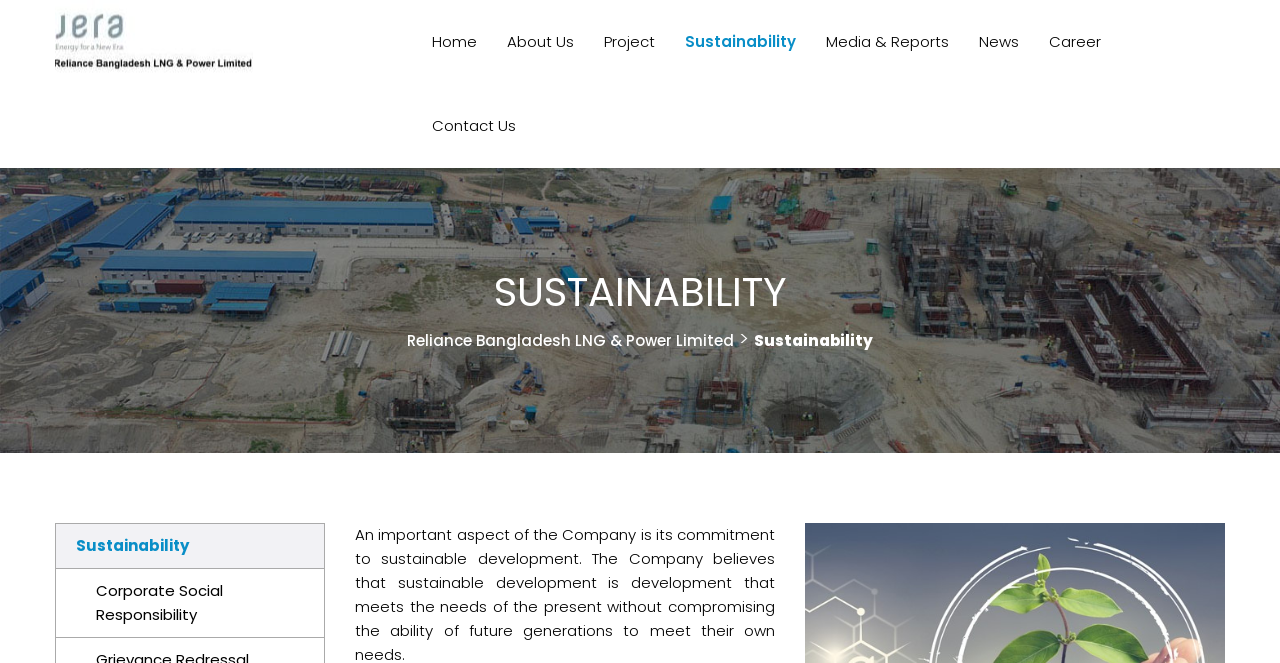Please identify the bounding box coordinates of the clickable area that will allow you to execute the instruction: "go to home page".

[0.326, 0.0, 0.384, 0.127]